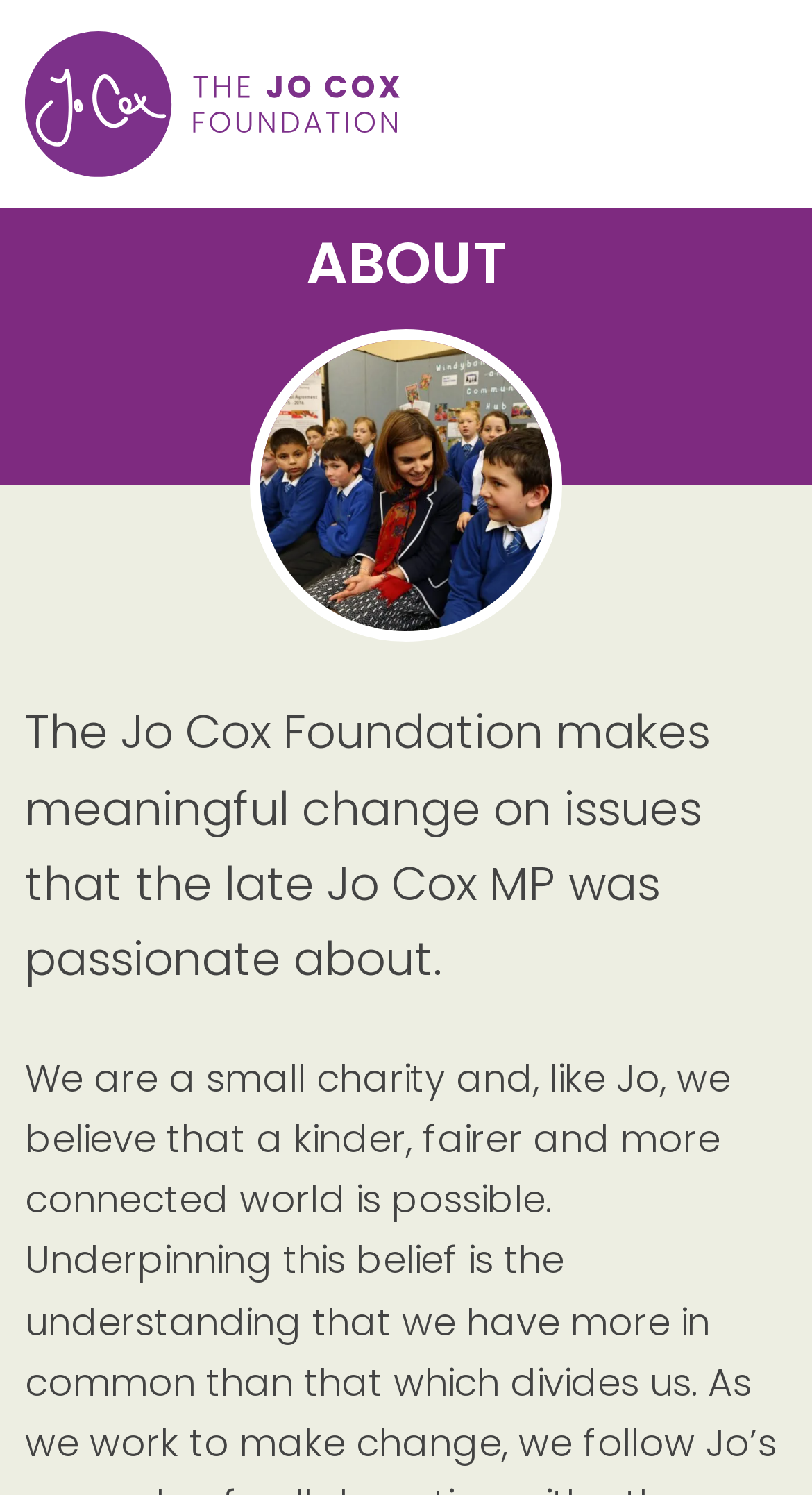What is Jo Cox doing in the image?
Provide a detailed and extensive answer to the question.

I found the answer by looking at the image description 'Jo Cox sat with school children.' which suggests that Jo Cox is sitting with school children in the image.